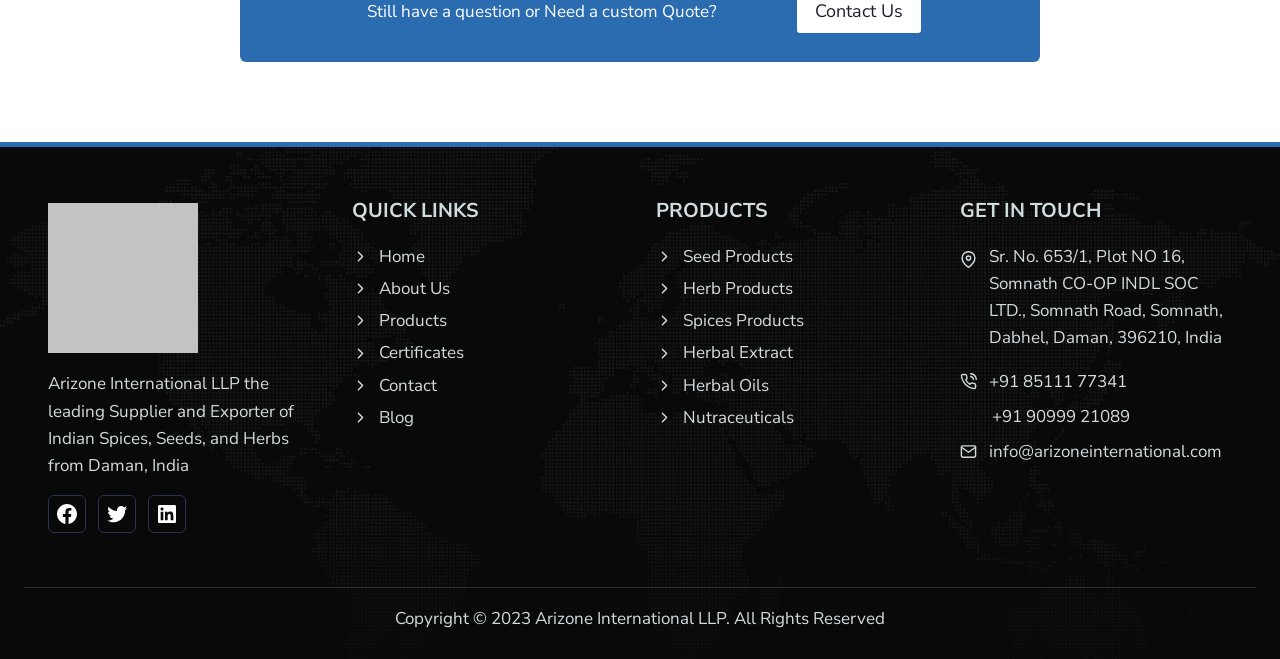What is the contact email of Arizone International LLP?
Give a one-word or short-phrase answer derived from the screenshot.

info@arizoneinternational.com